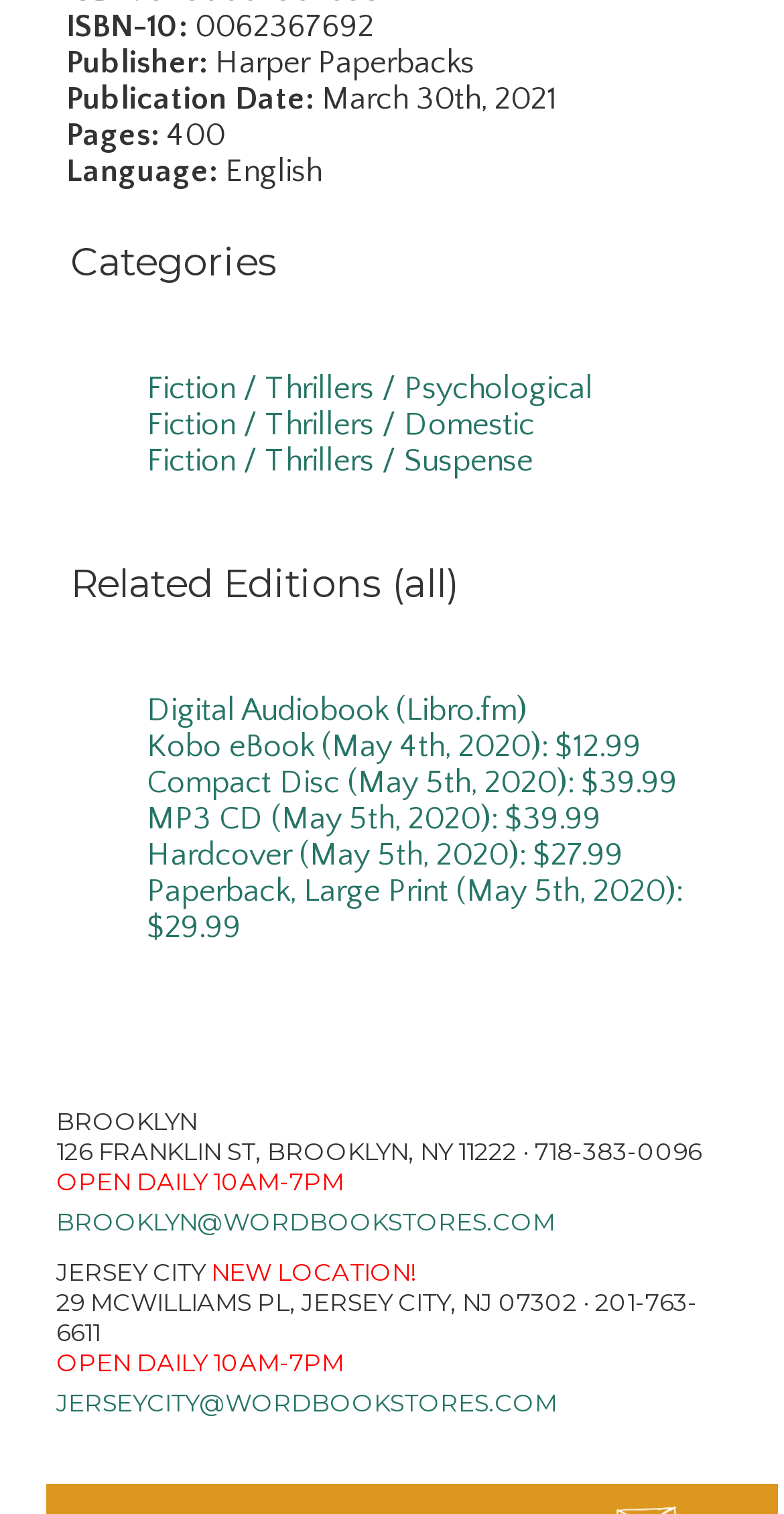Please identify the bounding box coordinates of the element on the webpage that should be clicked to follow this instruction: "Contact JERSEY CITY store". The bounding box coordinates should be given as four float numbers between 0 and 1, formatted as [left, top, right, bottom].

[0.072, 0.917, 0.71, 0.937]